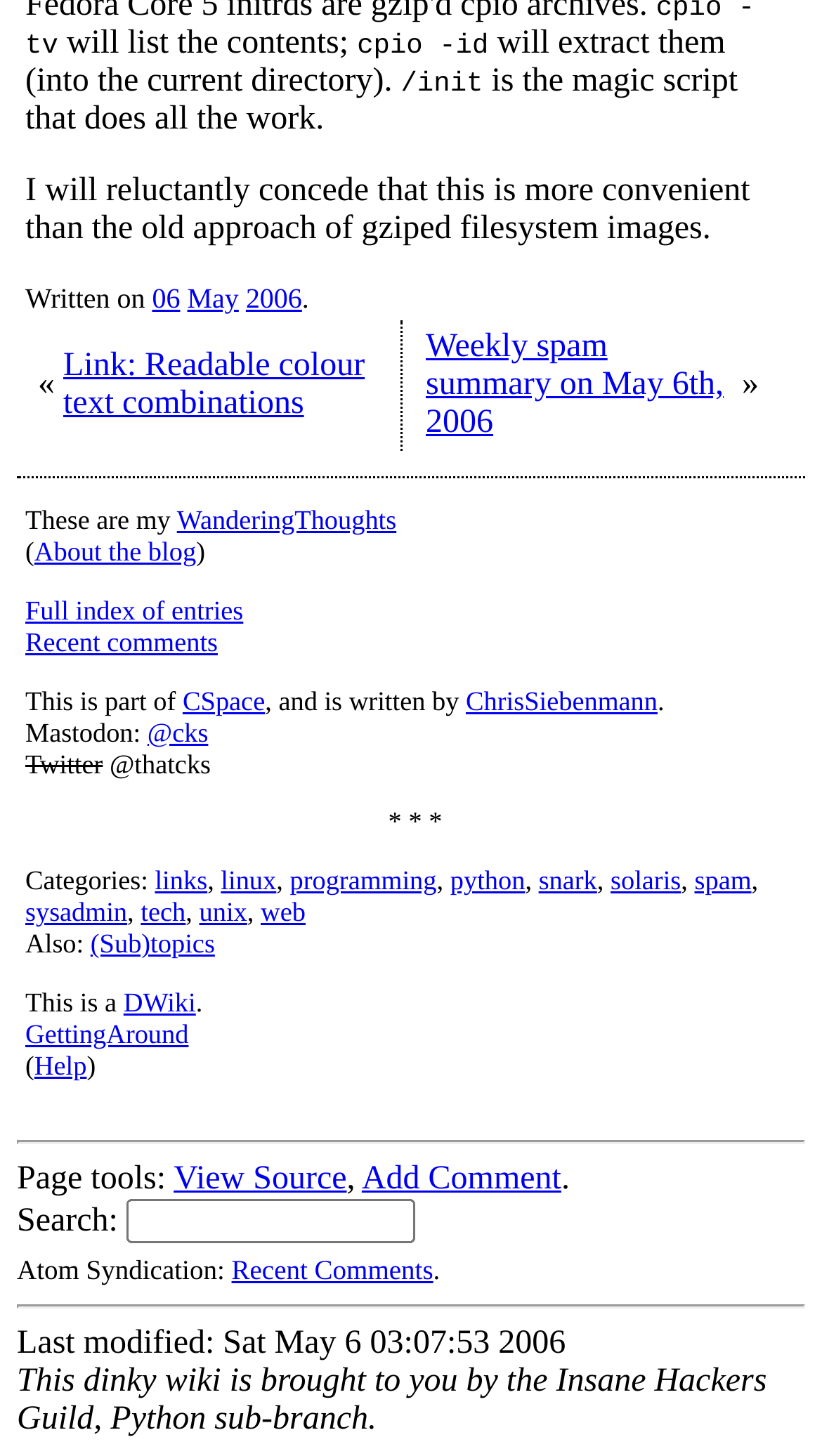Use a single word or phrase to answer the question:
What is the author's name?

ChrisSiebenmann